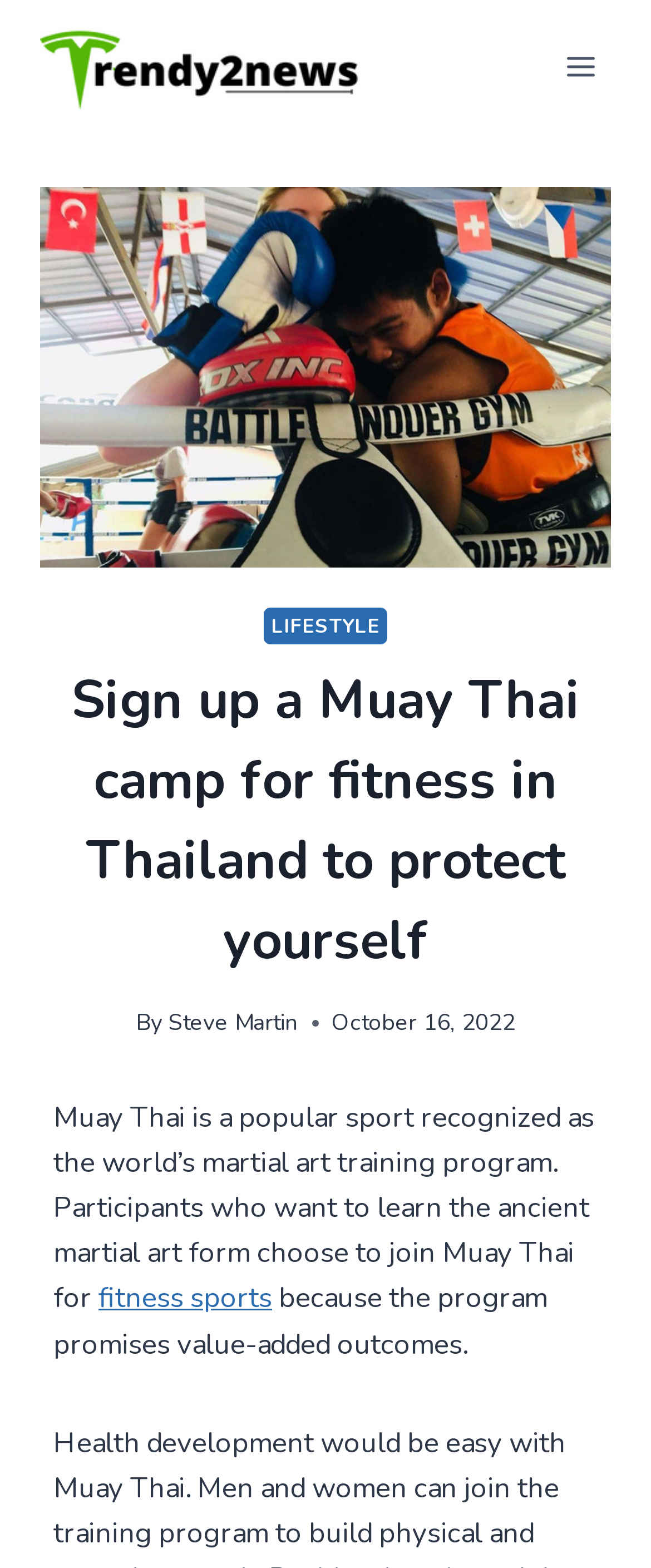What is the name of the news website?
Refer to the image and offer an in-depth and detailed answer to the question.

The name of the news website can be found at the top left corner of the webpage, where the logo and the text 'Trendy2News – News In Trends' are located.